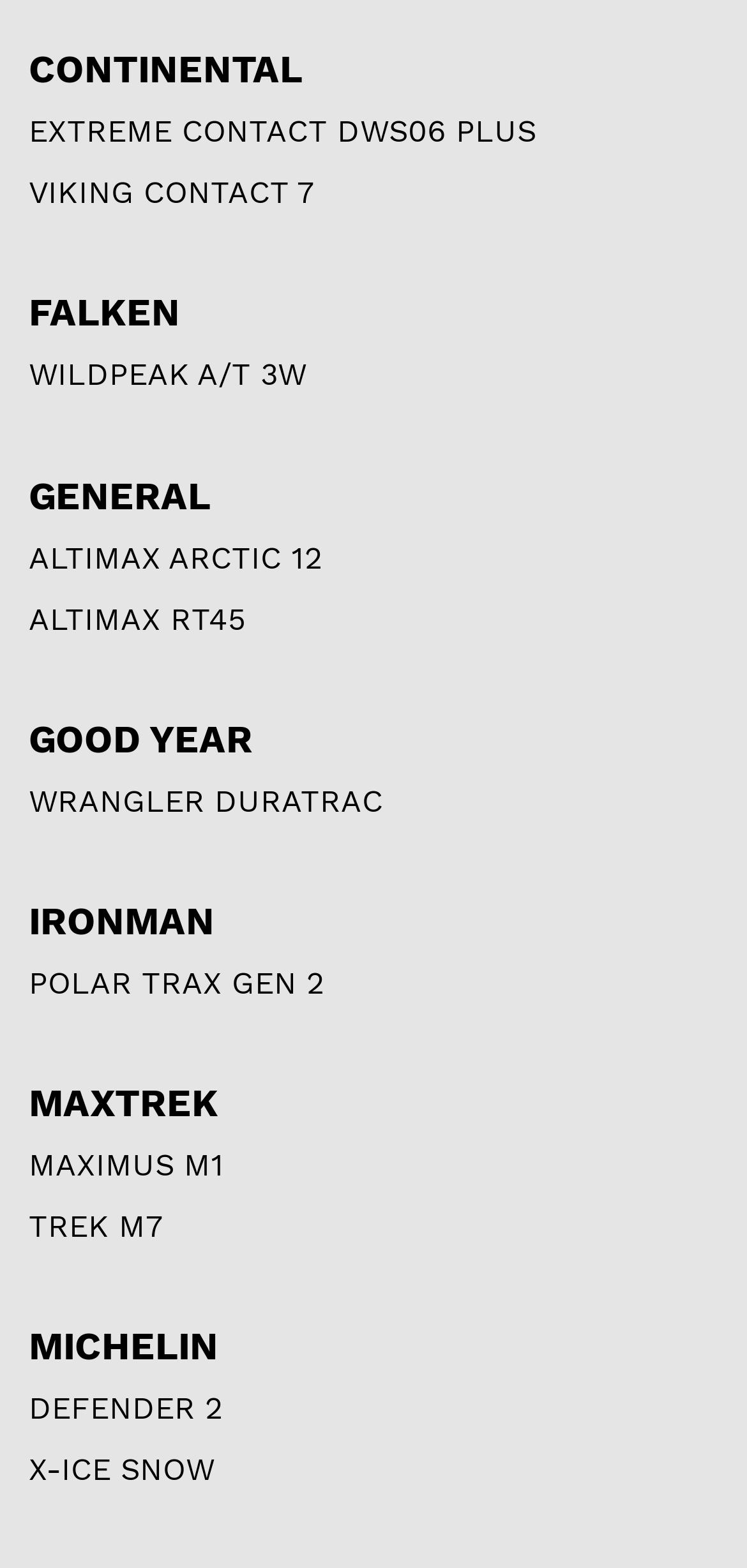How many products are listed under GOOD YEAR?
Based on the image content, provide your answer in one word or a short phrase.

1